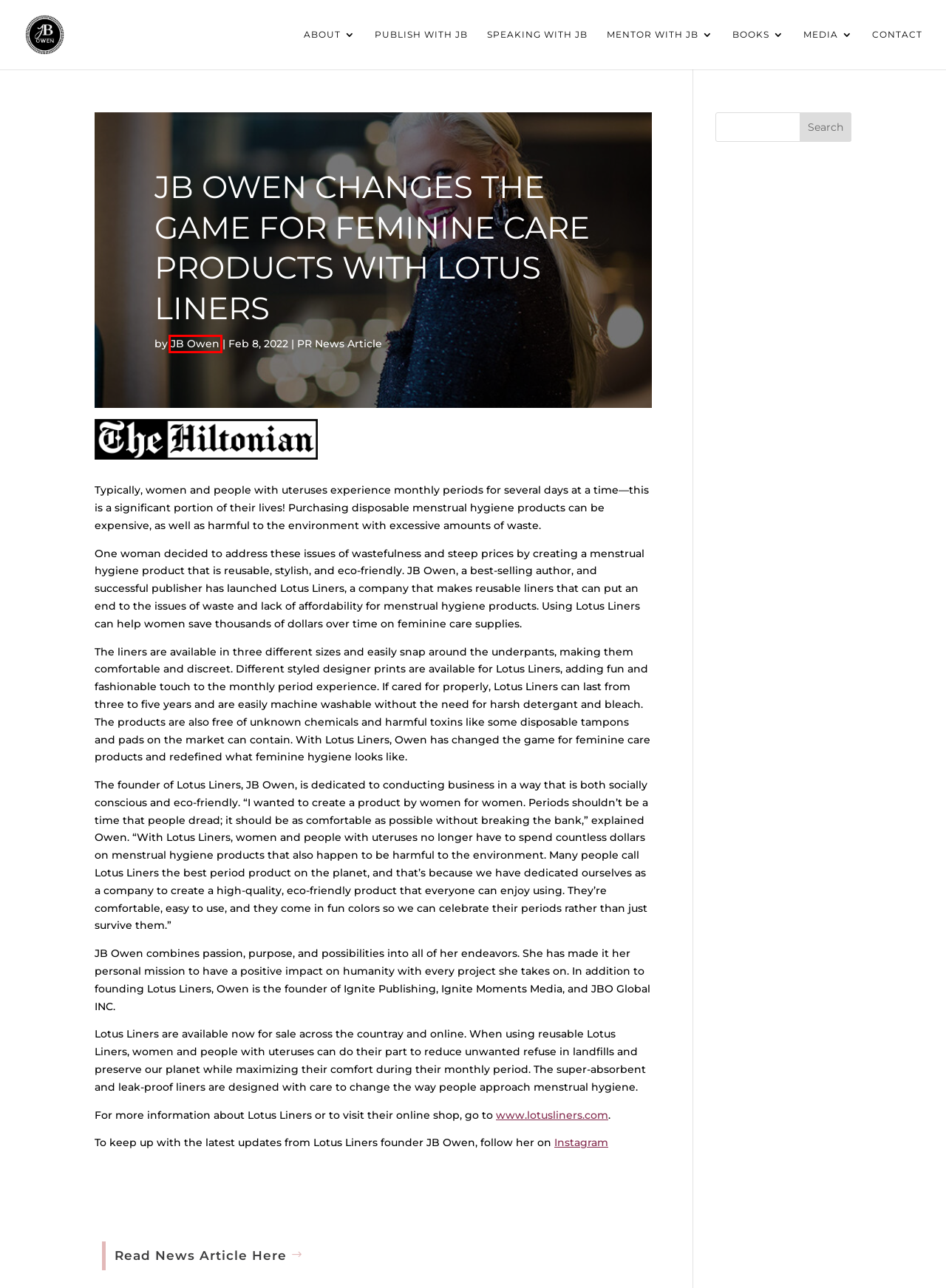Given a screenshot of a webpage with a red bounding box highlighting a UI element, choose the description that best corresponds to the new webpage after clicking the element within the red bounding box. Here are your options:
A. PR News Article Archives - JB Owen
B. Contact - JB Owen
C. About - JB Owen
D. Mentor - JB Owen
E. Home - JB Owen
F. Publisher - JB Owen
G. JB Owen, Author at JB Owen
H. Media - JB Owen

G